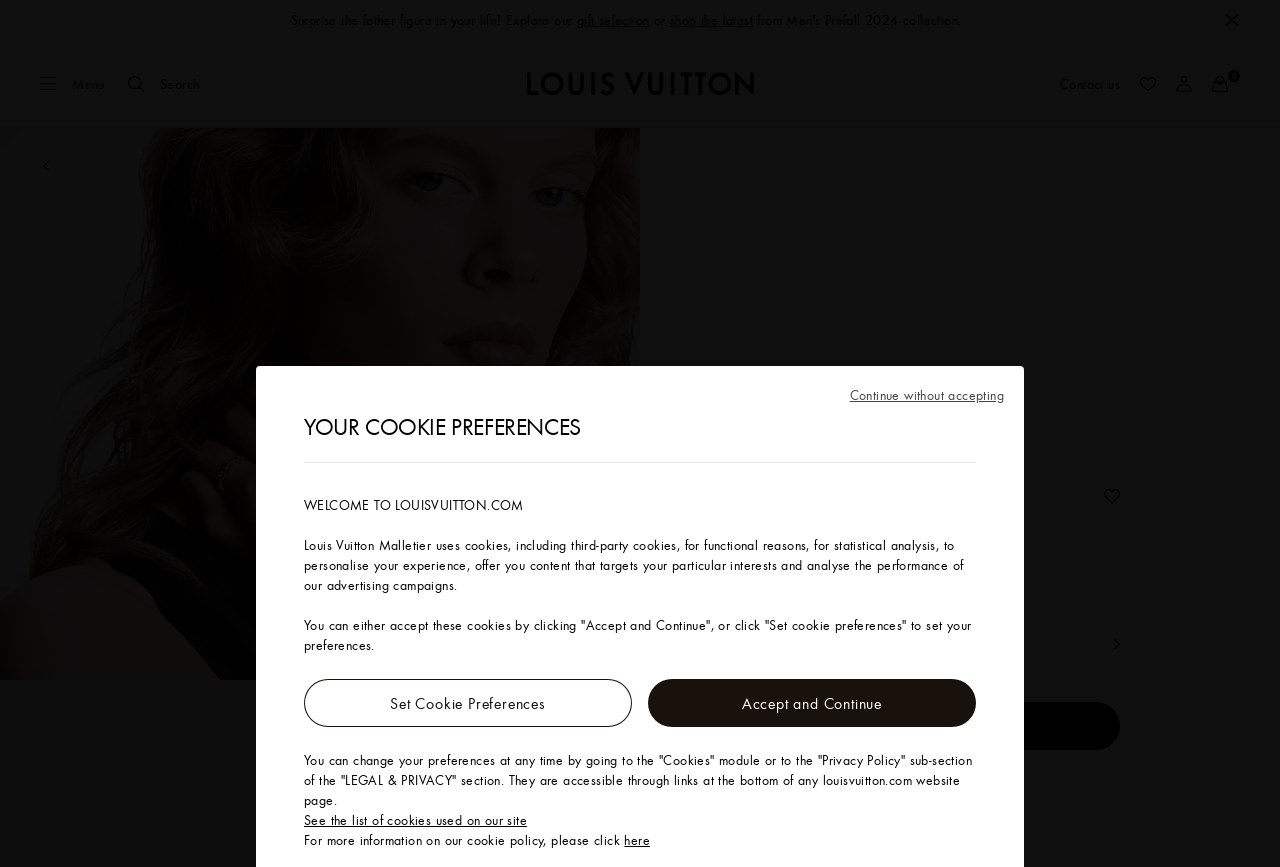Could you indicate the bounding box coordinates of the region to click in order to complete this instruction: "Click the Navigation Menu button".

[0.025, 0.078, 0.088, 0.115]